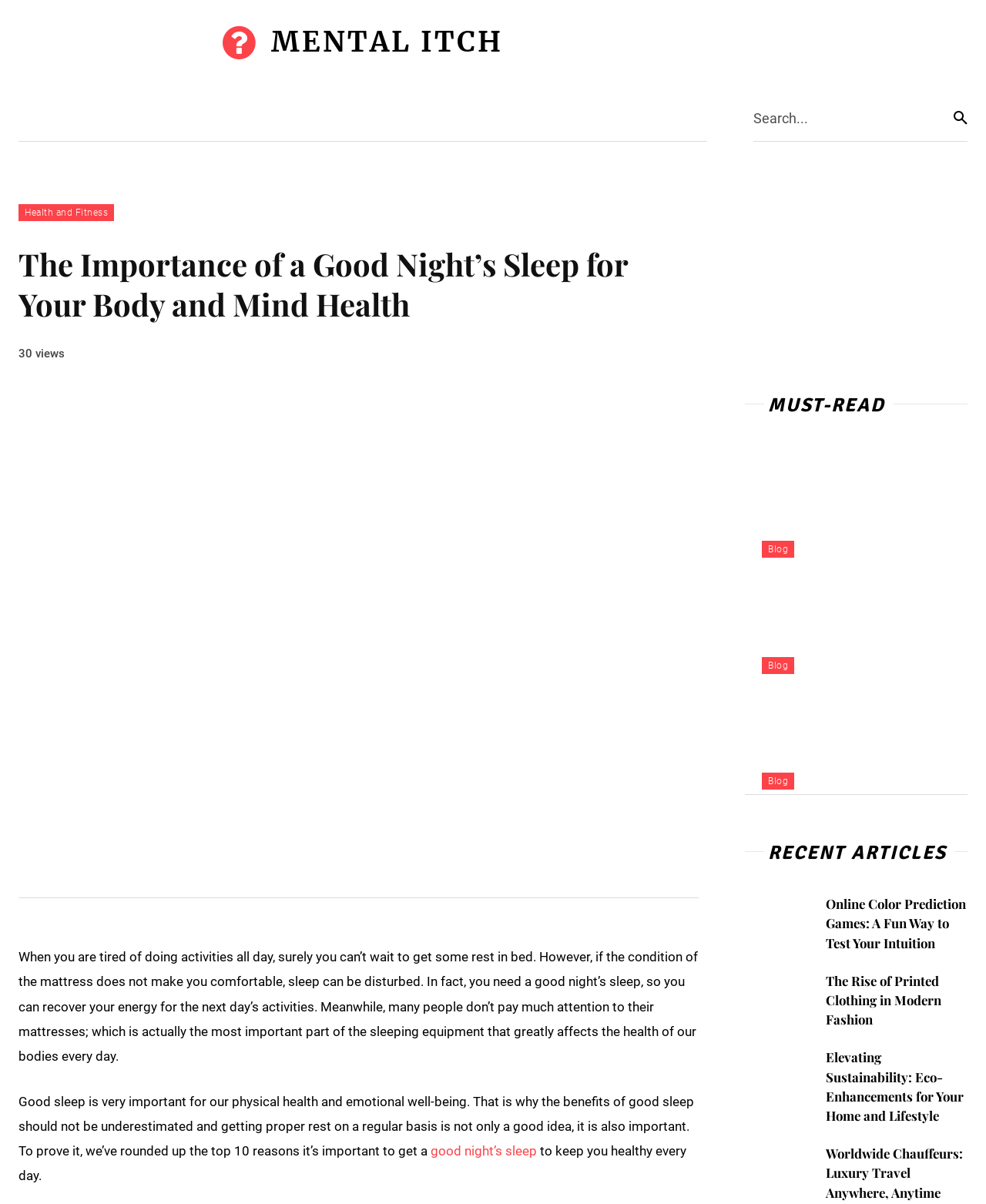Describe all visible elements and their arrangement on the webpage.

This webpage is about the importance of a good night's sleep for one's body and mind health. At the top, there is a navigation menu with 9 links, including "MENTAL ITCH", "Music", "The Arts", and others, aligned horizontally across the page. Below the navigation menu, there is a search bar with a textbox and a "Search" button.

The main content of the page is divided into two sections. On the left, there is a heading "The Importance of a Good Night’s Sleep for Your Body and Mind Health" followed by a brief introduction to the importance of a good night's sleep. Below the introduction, there is an image related to the topic.

On the right, there are three sections. The first section is headed "MUST-READ" and contains three links to blog articles. The second section is headed "RECENT ARTICLES" and contains three links to recent articles, each with a heading and a link to the article. The articles are about online color prediction games, printed clothing in modern fashion, and eco-enhancements for home and lifestyle.

Throughout the page, there are a total of 11 links to various articles and categories, and 2 headings that separate the content into sections. The overall layout is organized, with clear headings and concise text.